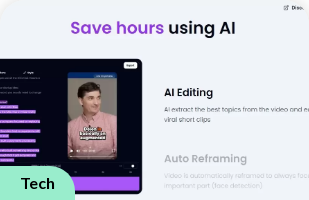Provide a comprehensive description of the image.

The image features a modern digital interface showcasing the benefits of using AI for video editing. Prominently displayed is the message "Save hours using AI," emphasizing the efficiency gained by employing artificial intelligence in the editing process. Below this, details elaborate on key features, such as "AI Editing," which highlights the tool's ability to extract the best topics from video content to create engaging, viral short clips. Additionally, the "Auto Reframing" feature indicates that the video is automatically adjusted to focus on the most important elements, particularly through face detection. The background design is sleek and tech-oriented, with a color palette that evokes a contemporary atmosphere, appealing to tech-savvy users.